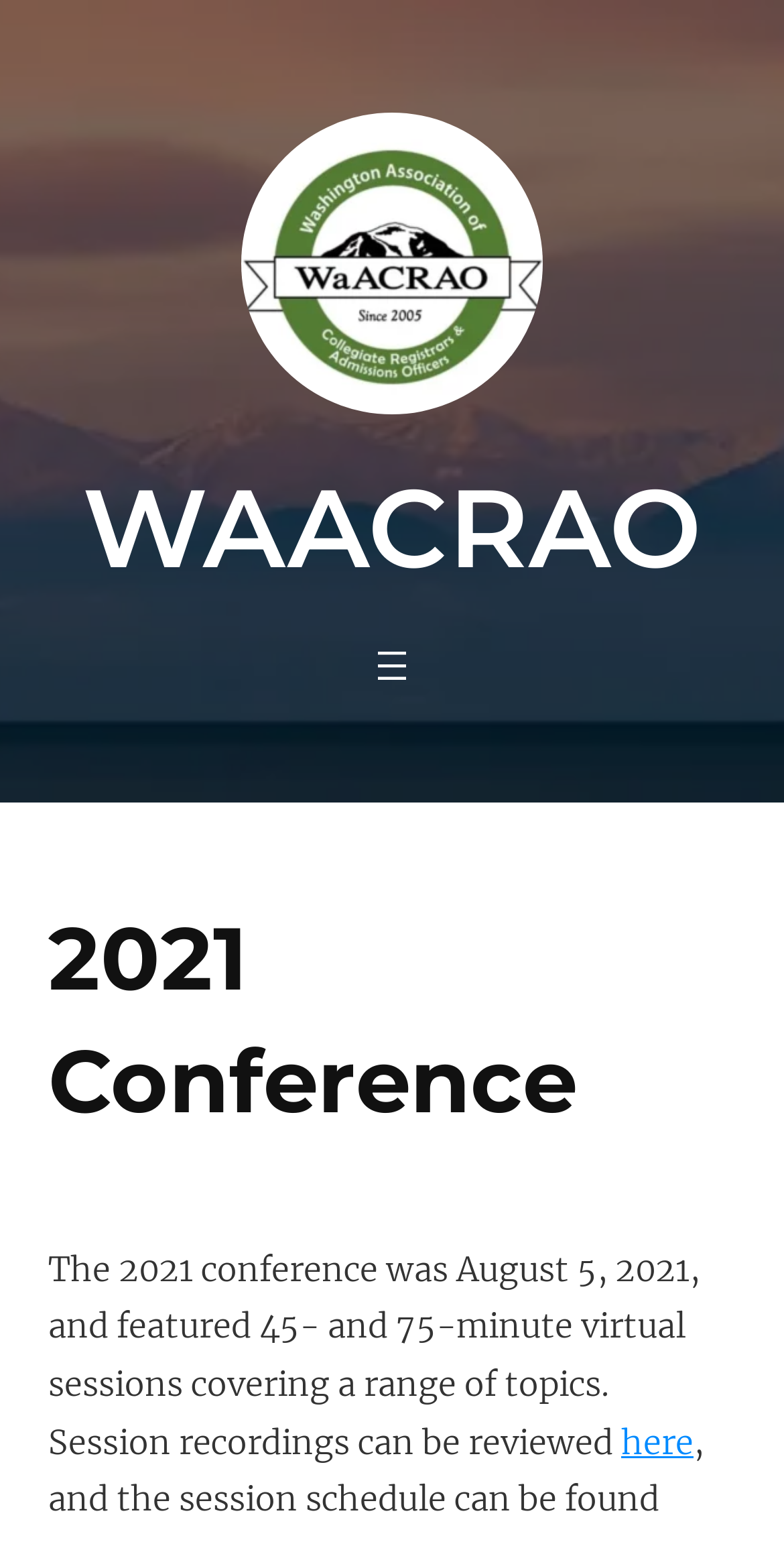Summarize the contents and layout of the webpage in detail.

The webpage is about the 2021 conference of WaACRAO, a virtual event that took place on August 5, 2021. At the top left of the page, there is a WaACRAO logo, which is also a link to the organization's website. Next to the logo, there is a heading that reads "WAACRAO" in a larger font size.

Below the logo and heading, there is a navigation menu that spans the width of the page. The menu has an "Open menu" button on the right side, which is accompanied by a small icon. When clicked, the button opens a dialog box.

Further down the page, there is a heading that reads "2021 Conference" in a smaller font size than the previous heading. Below this heading, there is a paragraph of text that summarizes the conference, stating that it featured 45- and 75-minute virtual sessions on various topics. The text also mentions that session recordings can be reviewed, with a link to "here" that allows users to access the recordings. The sentence continues, stating that the session schedule can be found, but the link to the schedule is not explicitly provided.

Overall, the webpage has a simple layout with a prominent logo and navigation menu at the top, followed by a brief summary of the 2021 conference and links to related resources.